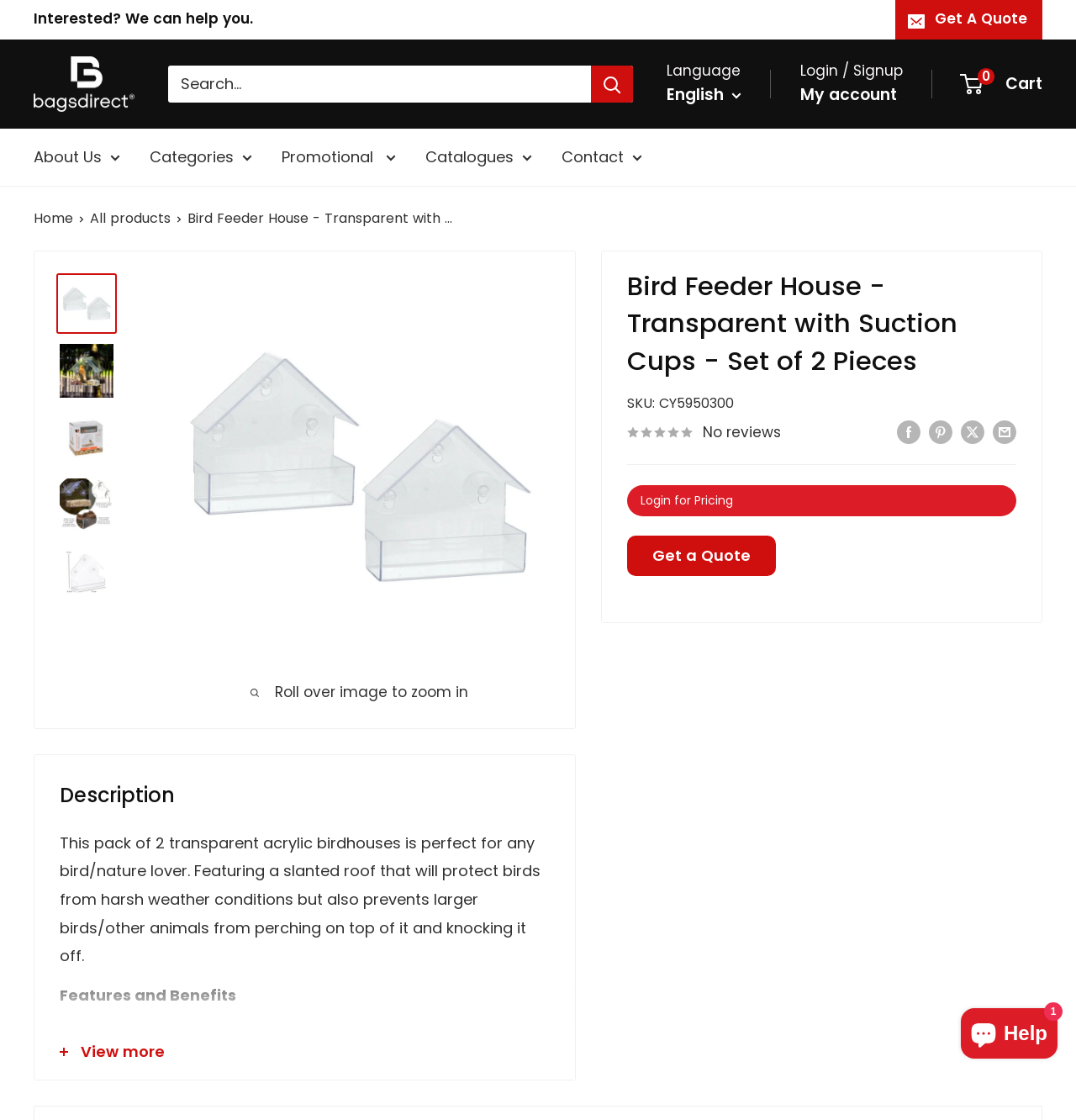Please identify the bounding box coordinates of the clickable element to fulfill the following instruction: "Share on Facebook". The coordinates should be four float numbers between 0 and 1, i.e., [left, top, right, bottom].

[0.834, 0.372, 0.855, 0.398]